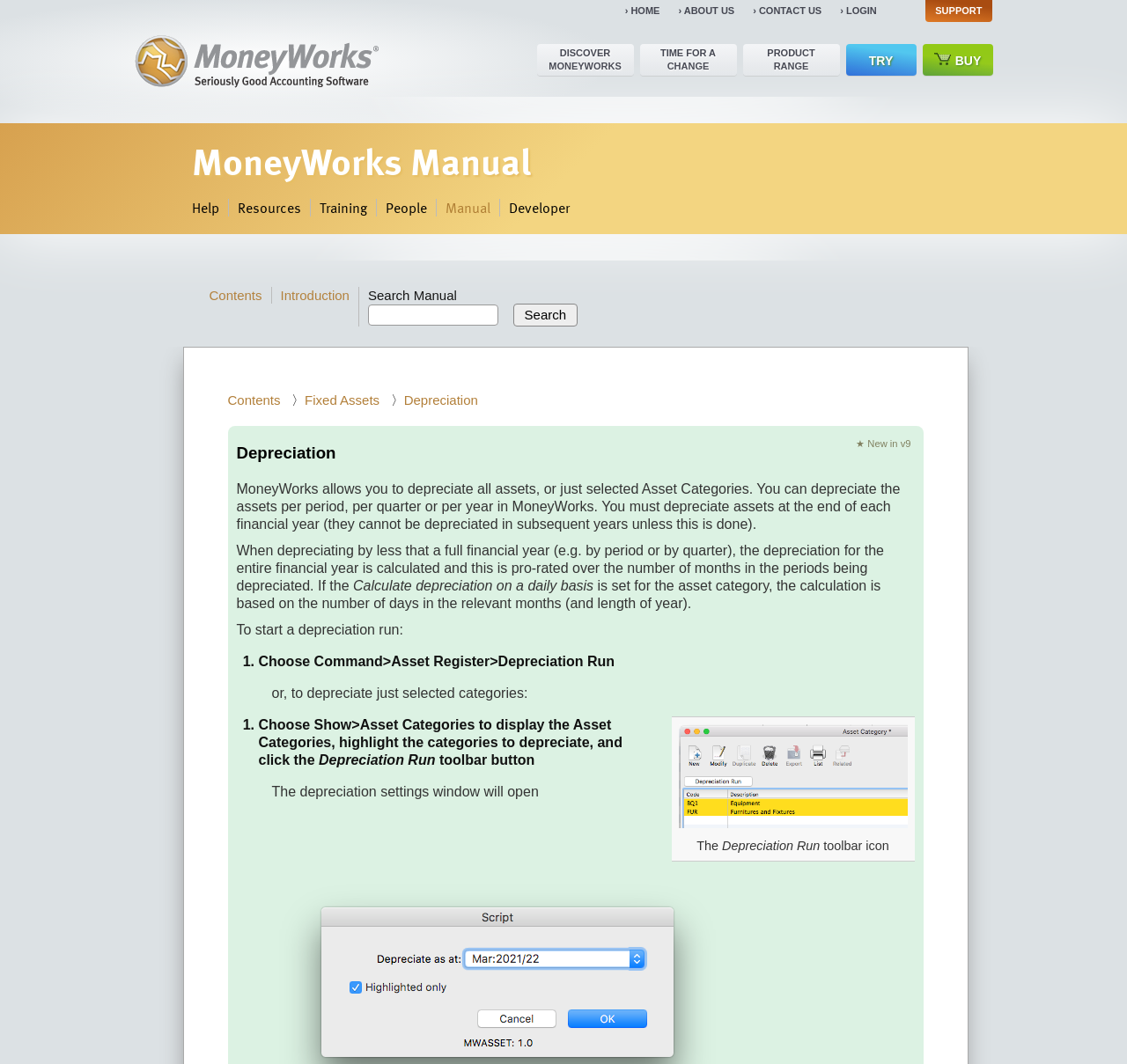Please provide the bounding box coordinate of the region that matches the element description: › About us. Coordinates should be in the format (top-left x, top-left y, bottom-right x, bottom-right y) and all values should be between 0 and 1.

[0.596, 0.0, 0.658, 0.021]